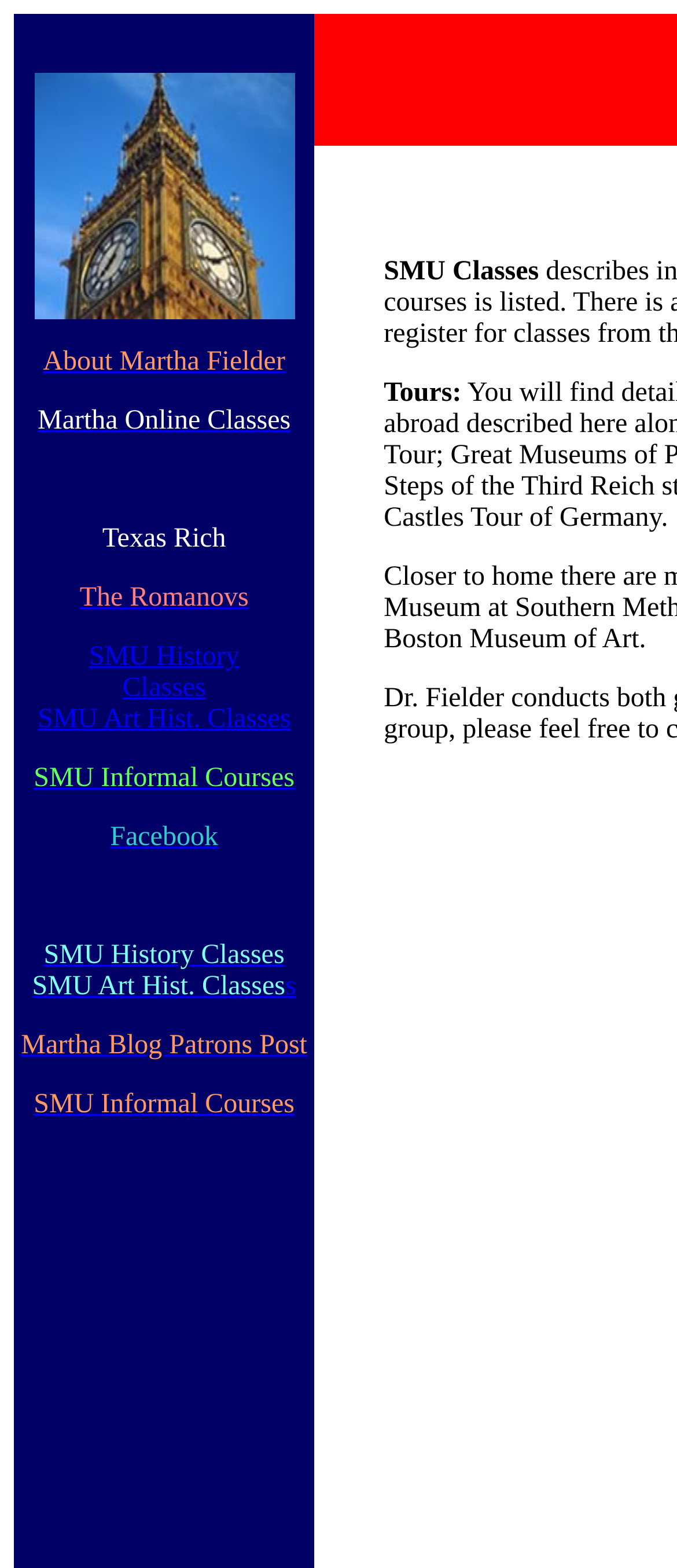Determine the coordinates of the bounding box for the clickable area needed to execute this instruction: "read Martha Blog Patrons Post".

[0.031, 0.657, 0.454, 0.676]